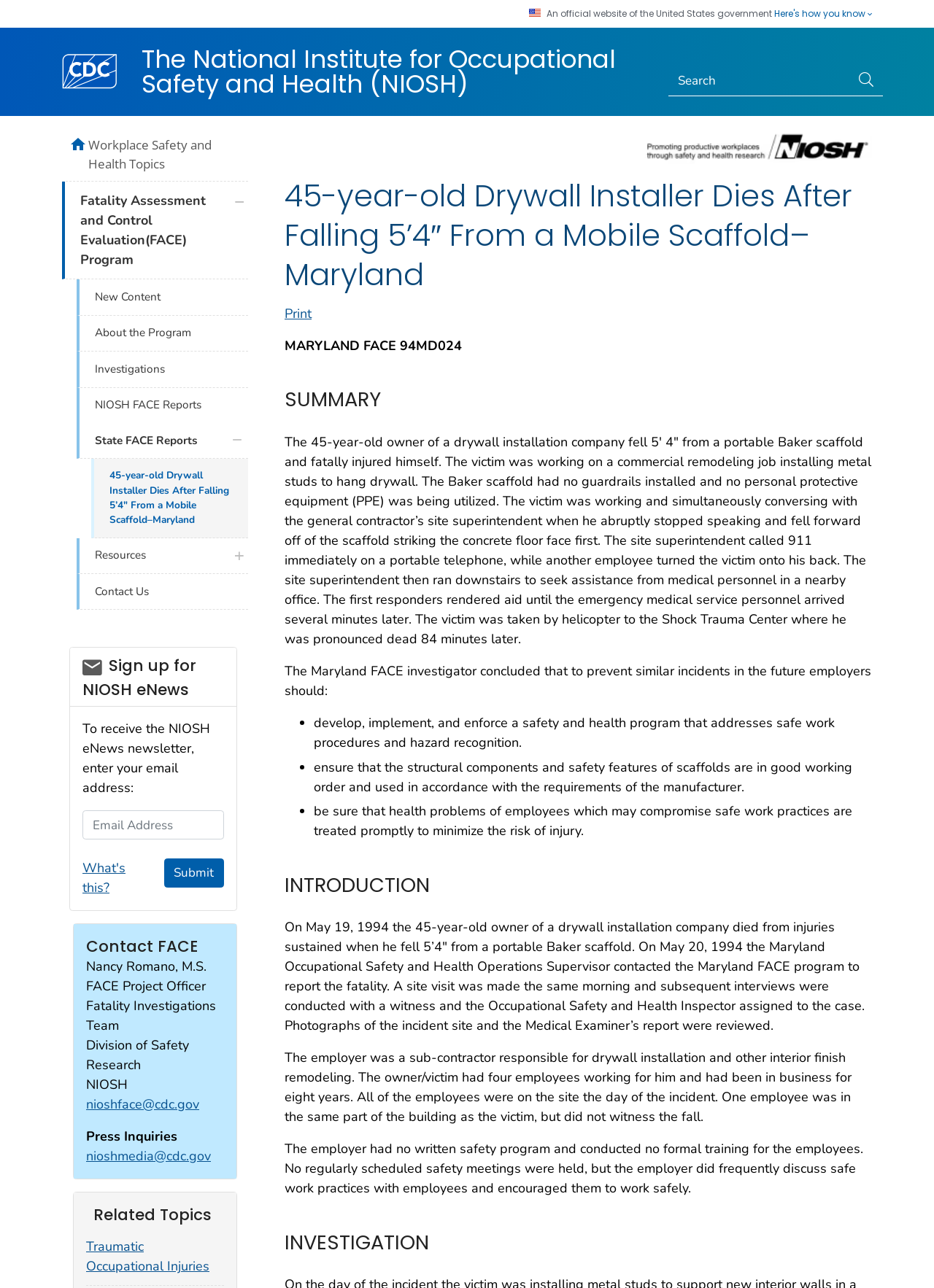Locate the bounding box coordinates of the area to click to fulfill this instruction: "Submit the search query". The bounding box should be presented as four float numbers between 0 and 1, in the order [left, top, right, bottom].

[0.91, 0.05, 0.945, 0.075]